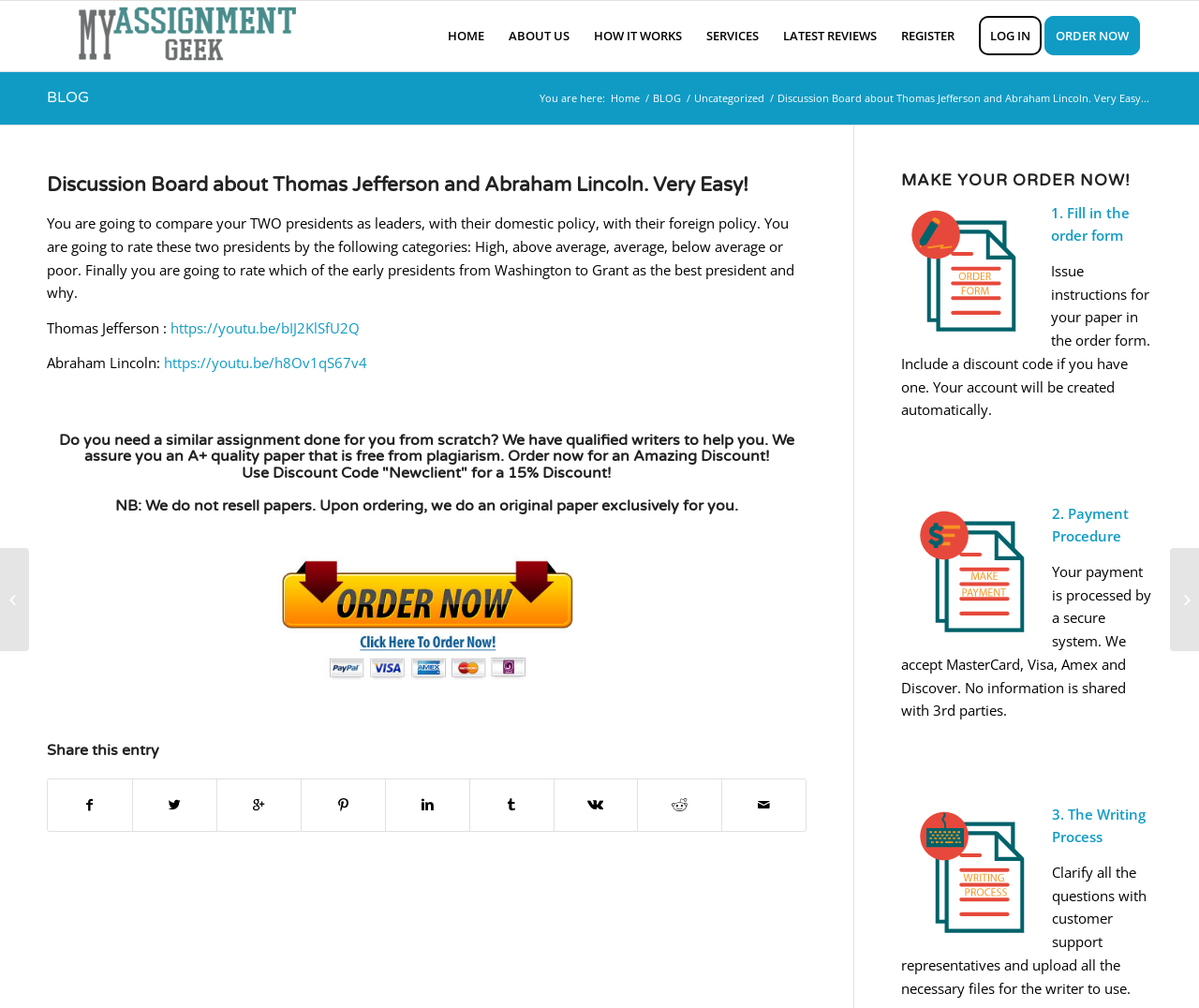Can you determine the bounding box coordinates of the area that needs to be clicked to fulfill the following instruction: "Go to the next article"?

None